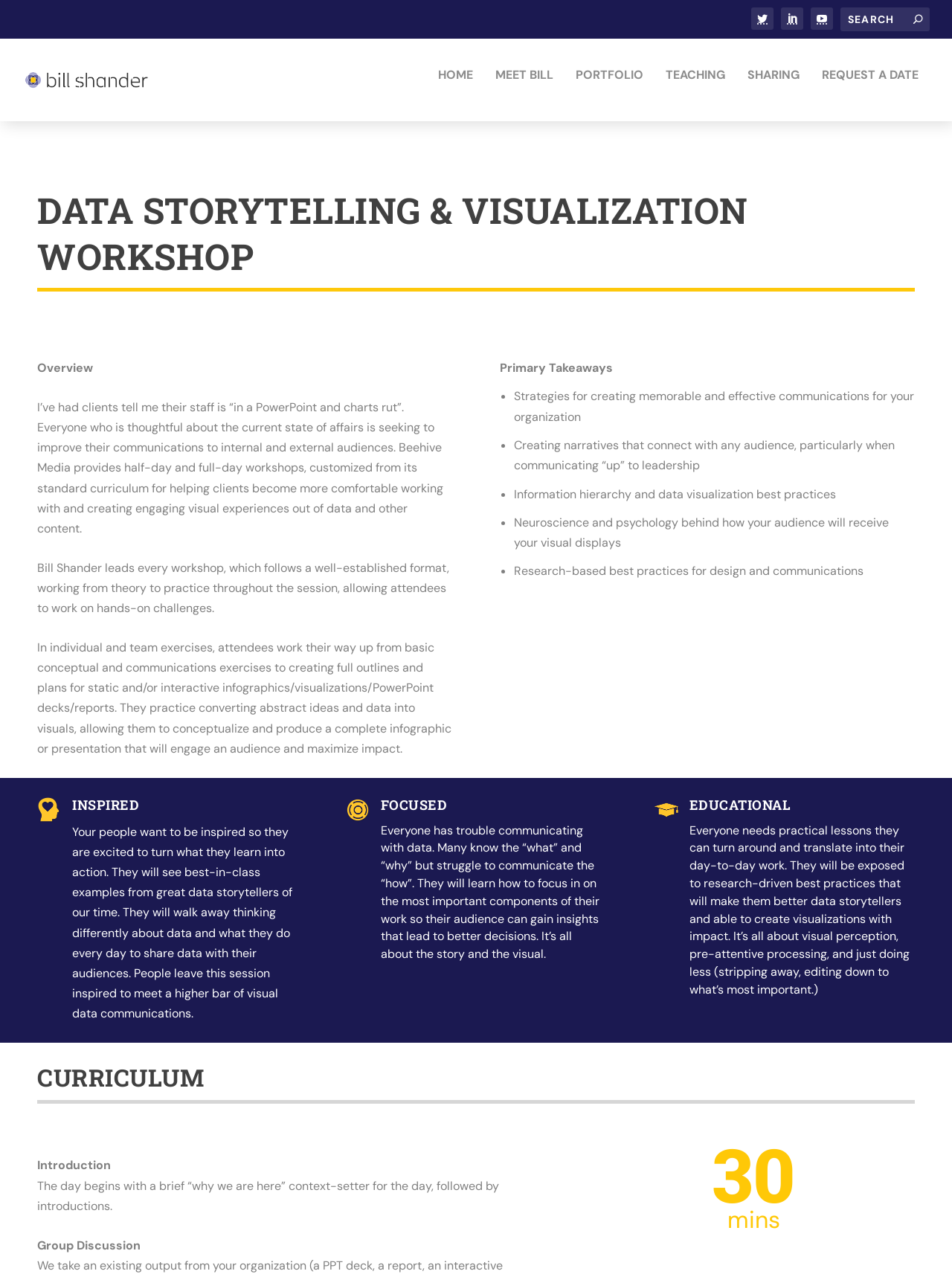What is the purpose of the workshop?
Based on the visual information, provide a detailed and comprehensive answer.

The answer can be inferred from the StaticText element with ID 299, which mentions that clients want to improve their communications to internal and external audiences. The workshop is designed to help them achieve this goal.